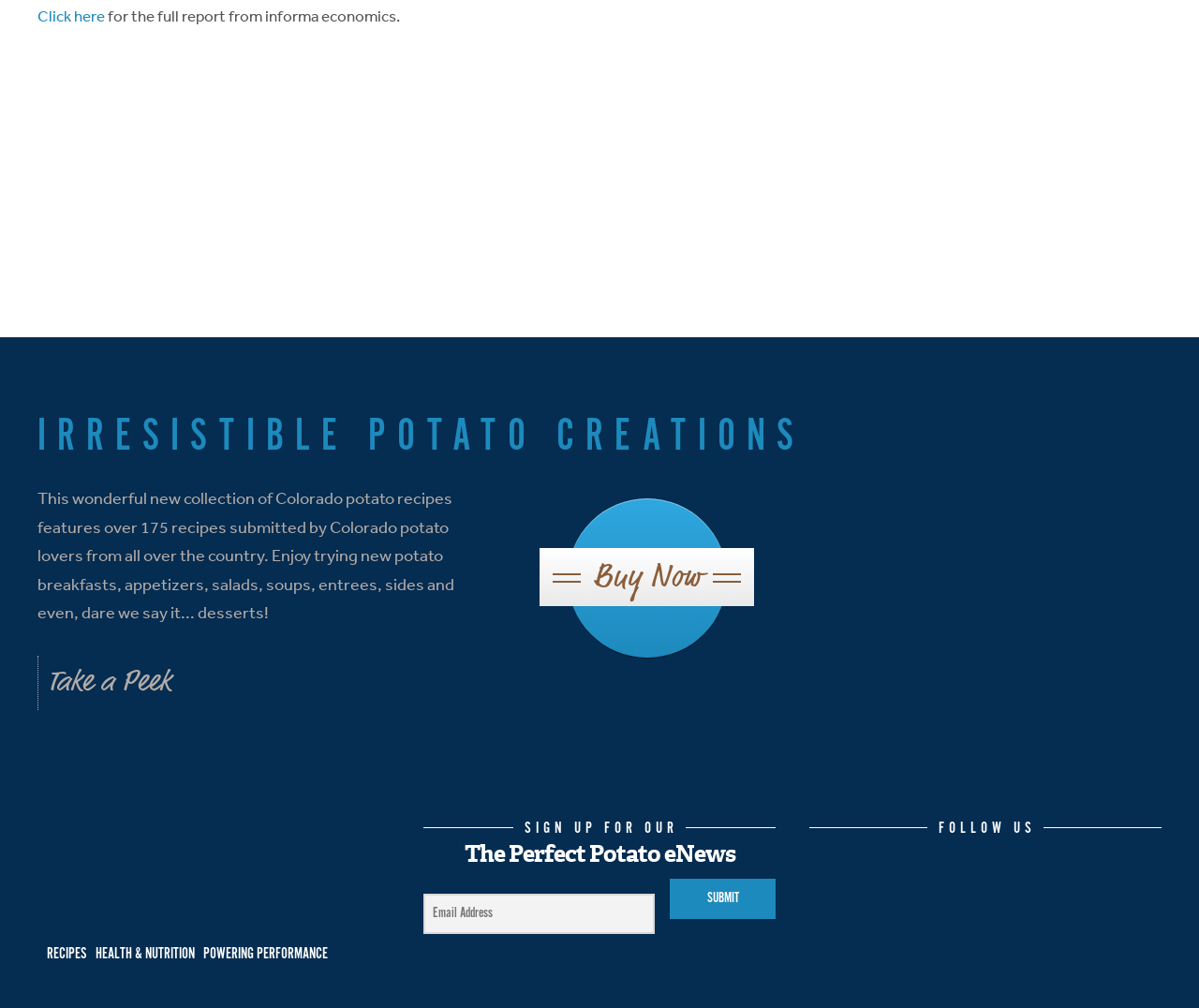Locate the bounding box coordinates of the area to click to fulfill this instruction: "Buy the recipe book". The bounding box should be presented as four float numbers between 0 and 1, in the order [left, top, right, bottom].

[0.45, 0.544, 0.629, 0.601]